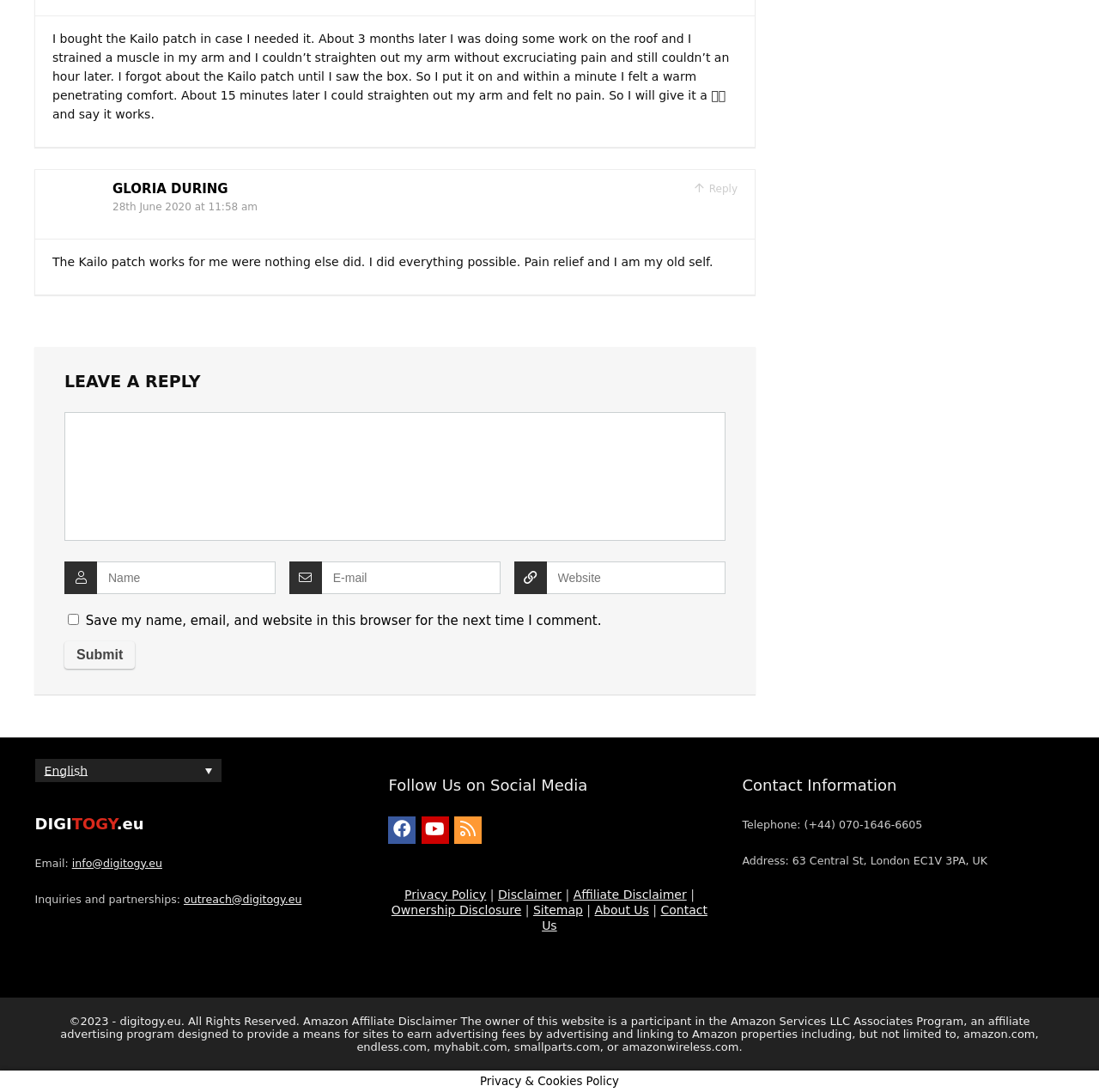What is the contact telephone number of the website owner?
Craft a detailed and extensive response to the question.

The contact telephone number of the website owner is (+44) 070-1646-6605, which is listed under the 'Contact Information' section at the bottom of the page.